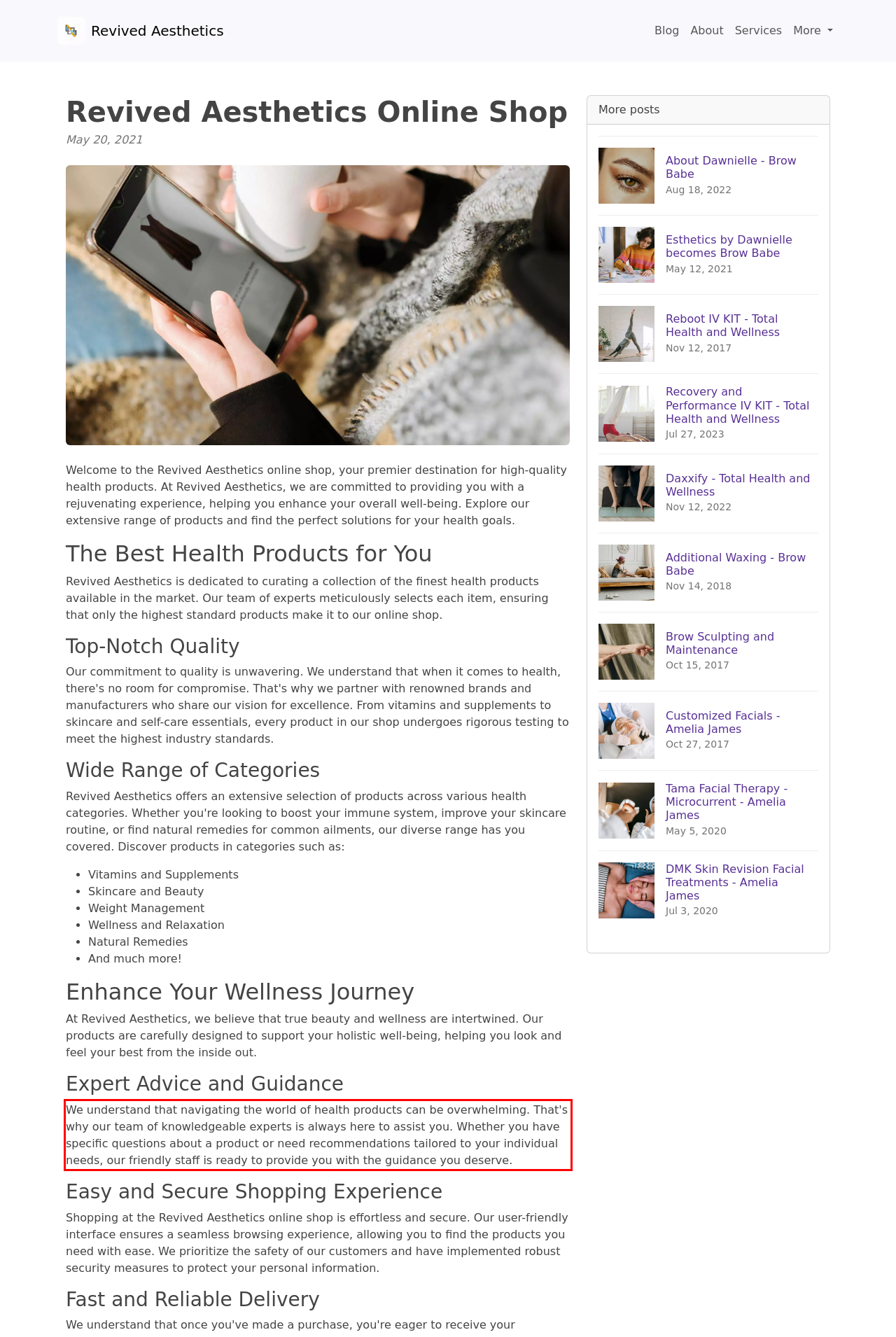Observe the screenshot of the webpage, locate the red bounding box, and extract the text content within it.

We understand that navigating the world of health products can be overwhelming. That's why our team of knowledgeable experts is always here to assist you. Whether you have specific questions about a product or need recommendations tailored to your individual needs, our friendly staff is ready to provide you with the guidance you deserve.